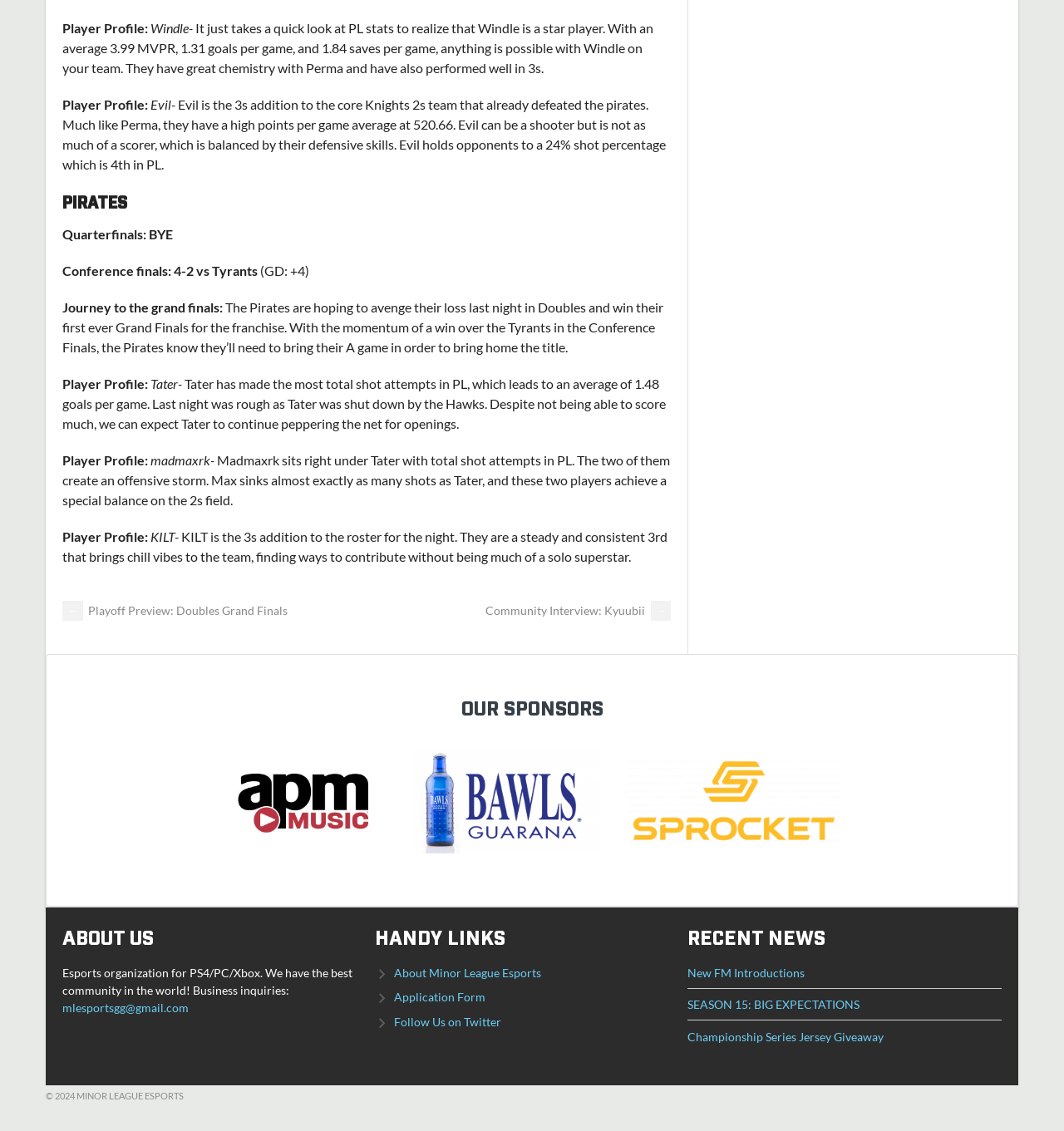Using the provided description: "Explore", find the bounding box coordinates of the corresponding UI element. The output should be four float numbers between 0 and 1, in the format [left, top, right, bottom].

None